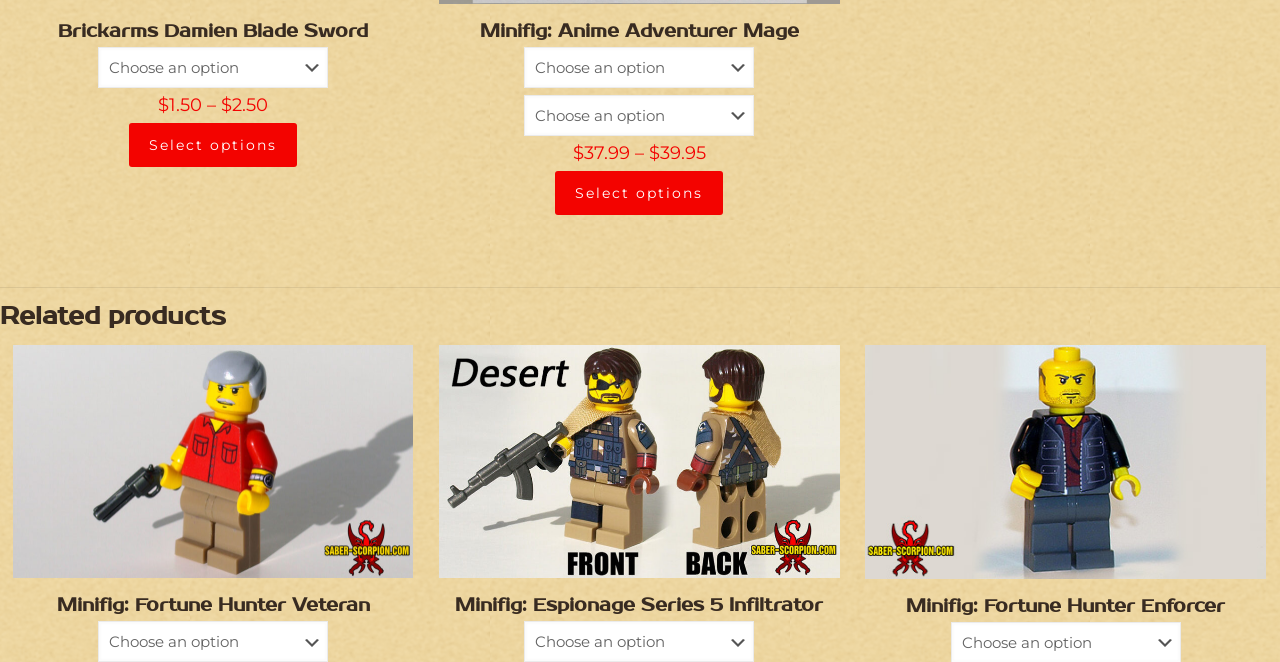Identify the bounding box coordinates of the region that should be clicked to execute the following instruction: "Select options for 'Minifig: Espionage Series 5 Infiltrator'".

[0.343, 0.897, 0.656, 0.934]